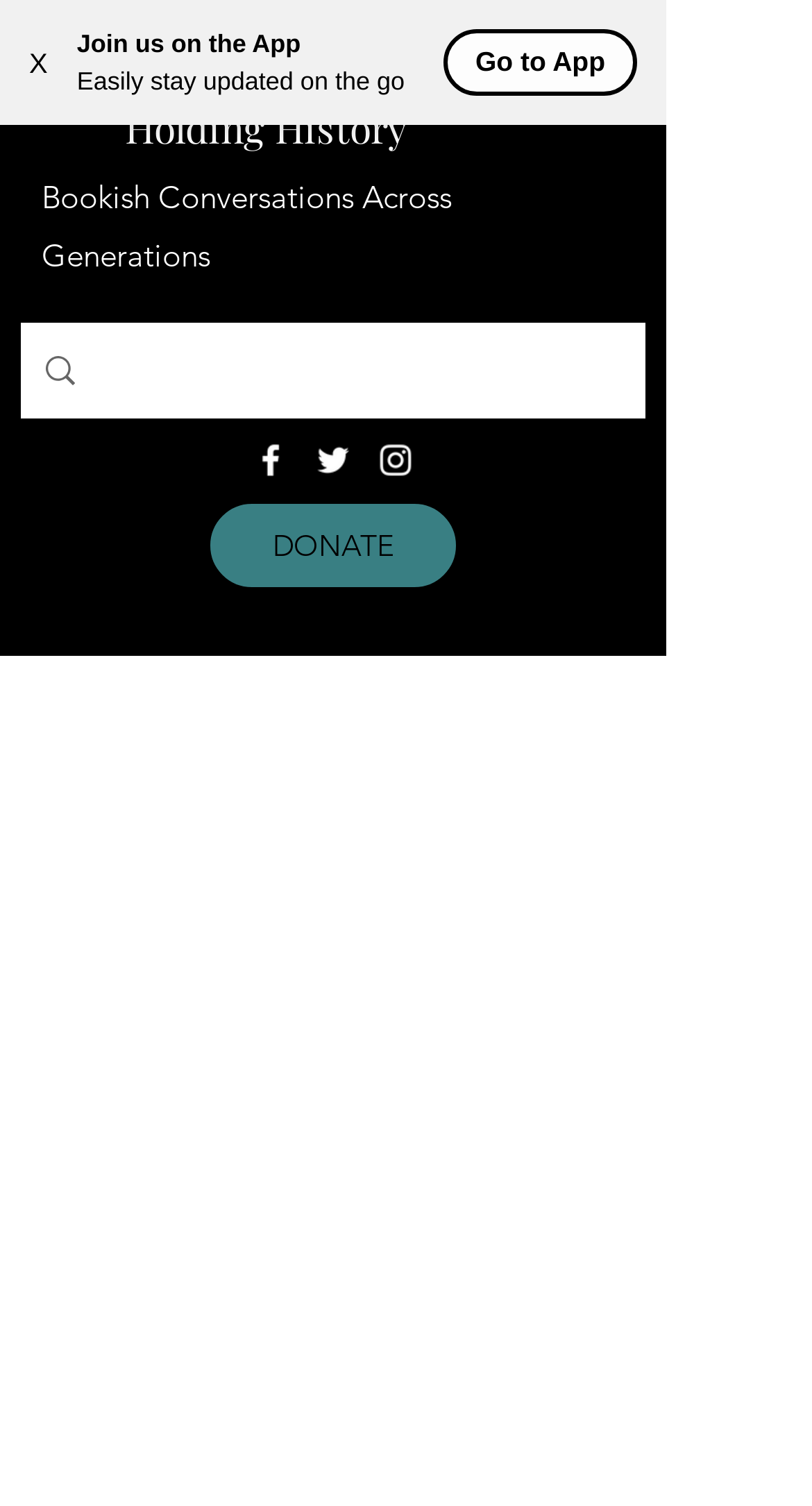Identify the bounding box coordinates of the HTML element based on this description: "aria-label="Advertisement" name="aswift_1" title="Advertisement"".

None